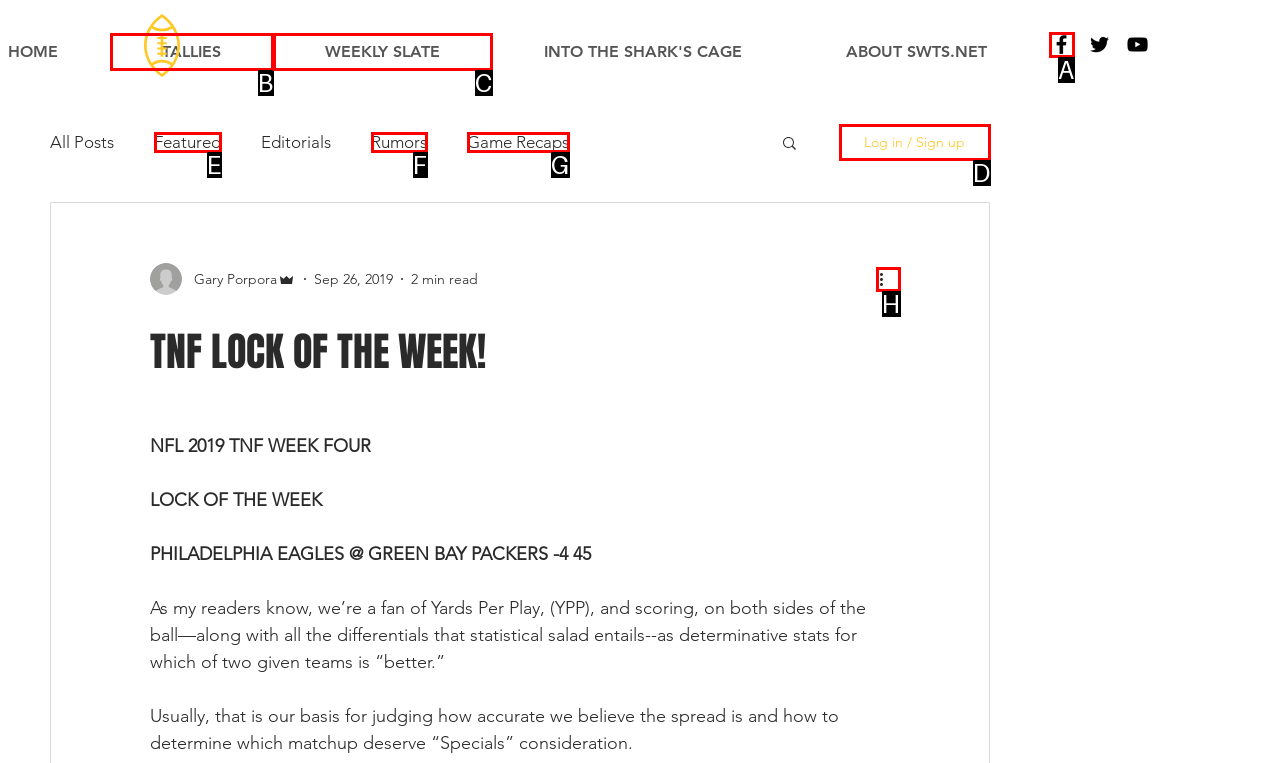Choose the letter of the UI element that aligns with the following description: WEEKLY SLATE
State your answer as the letter from the listed options.

C